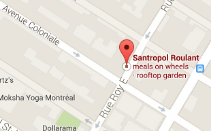Create an exhaustive description of the image.

The image displays a Google Maps view highlighting the location of Santropol Roulant, a community-based organization known for its meals on wheels service and rooftop garden. The map features a prominent red location marker indicating "Santropol Roulant" at the intersection of Rue Roy Est and Avenue Coloniale in Montreal. Surrounding roads are visible, providing context for the organization's location within the neighborhood. The imagery emphasizes its accessibility, inviting visitors to explore the area and discover its offerings.